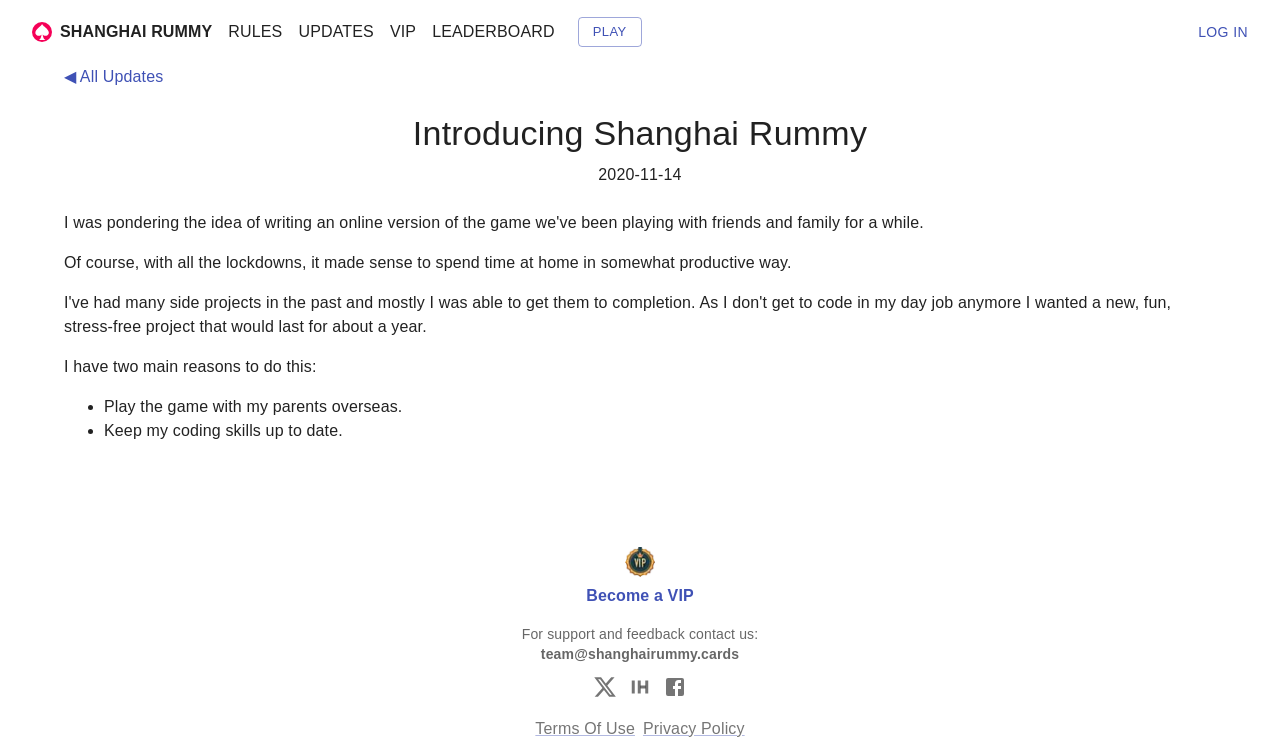Determine the bounding box coordinates of the region that needs to be clicked to achieve the task: "Learn about the Dorrance H. Hamilton Gallery".

None